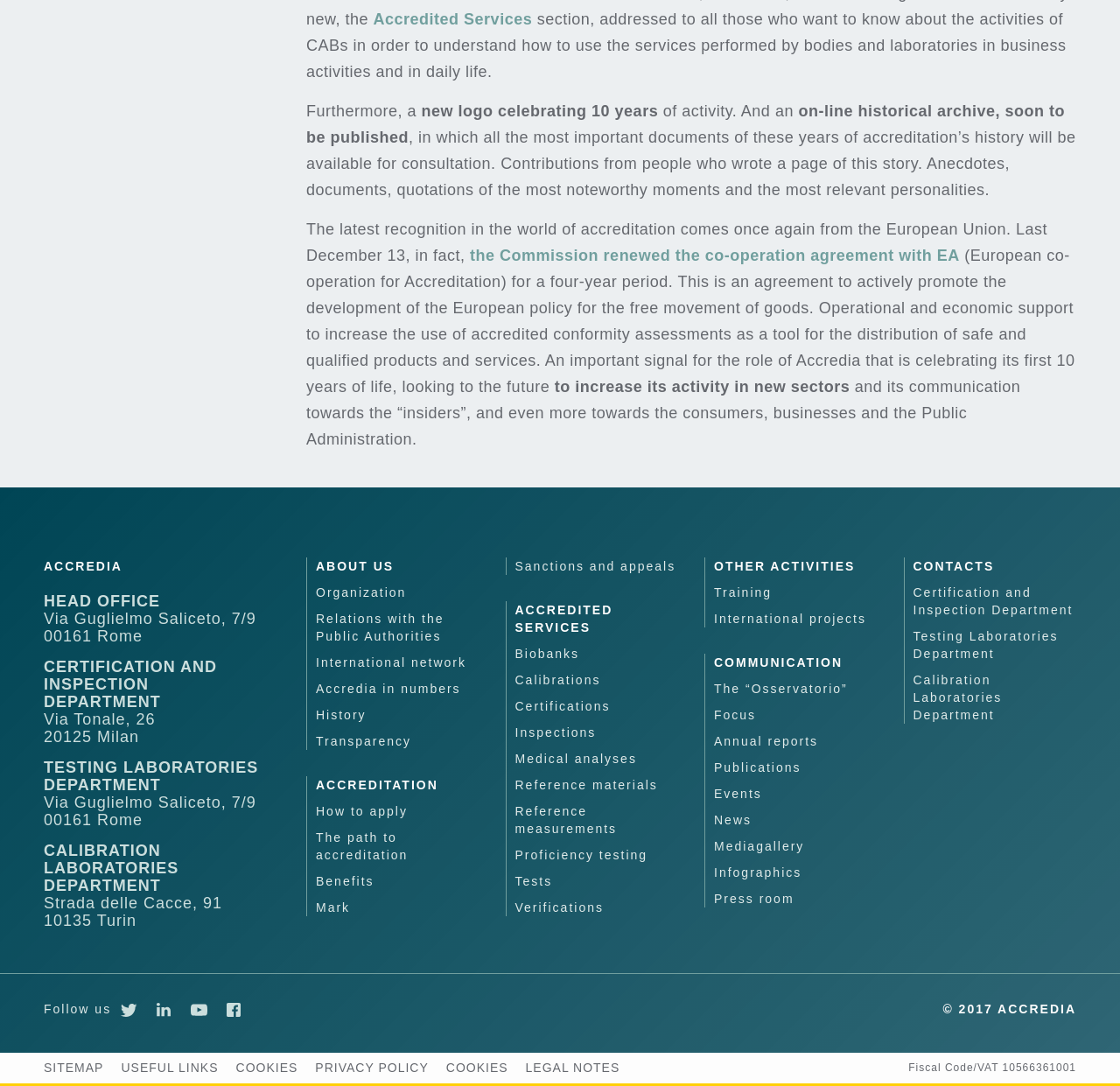Determine the bounding box coordinates of the clickable element necessary to fulfill the instruction: "Follow ACCREDIA on TWITTER". Provide the coordinates as four float numbers within the 0 to 1 range, i.e., [left, top, right, bottom].

[0.107, 0.922, 0.123, 0.938]